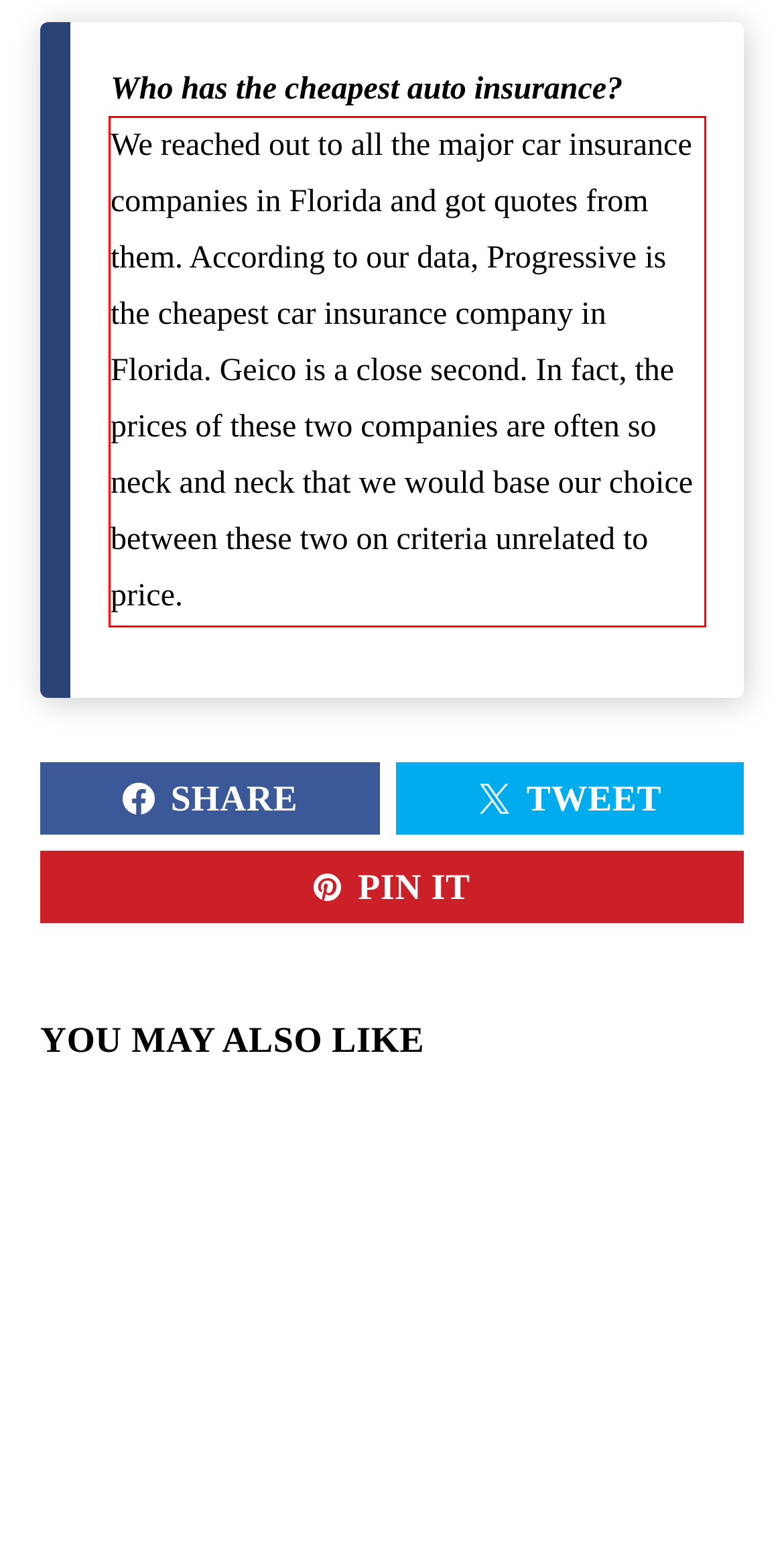Given the screenshot of a webpage, identify the red rectangle bounding box and recognize the text content inside it, generating the extracted text.

We reached out to all the major car insurance companies in Florida and got quotes from them. According to our data, Progressive is the cheapest car insurance company in Florida. Geico is a close second. In fact, the prices of these two companies are often so neck and neck that we would base our choice between these two on criteria unrelated to price.